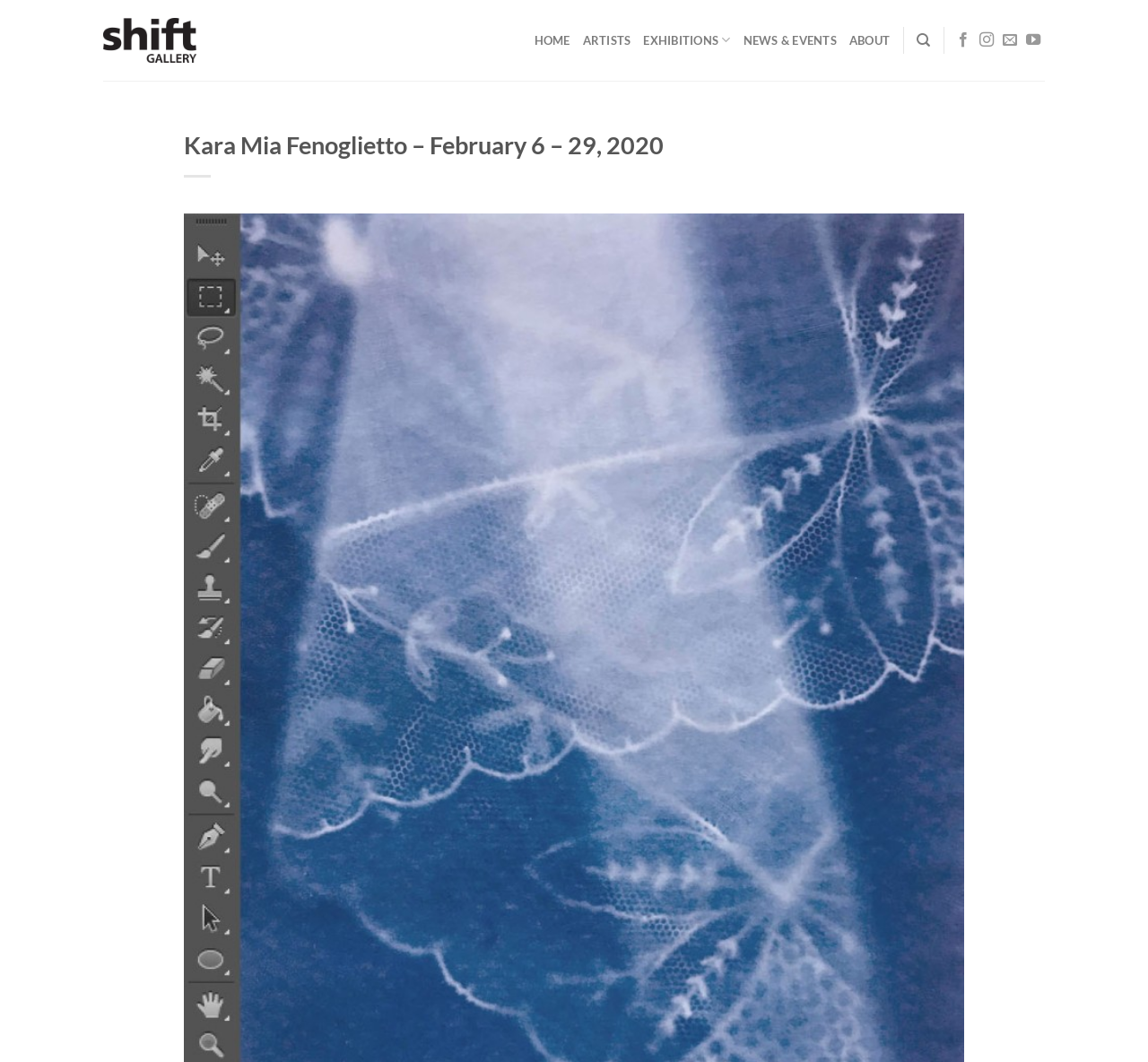Determine the bounding box coordinates for the clickable element required to fulfill the instruction: "follow on Facebook". Provide the coordinates as four float numbers between 0 and 1, i.e., [left, top, right, bottom].

[0.832, 0.03, 0.845, 0.046]